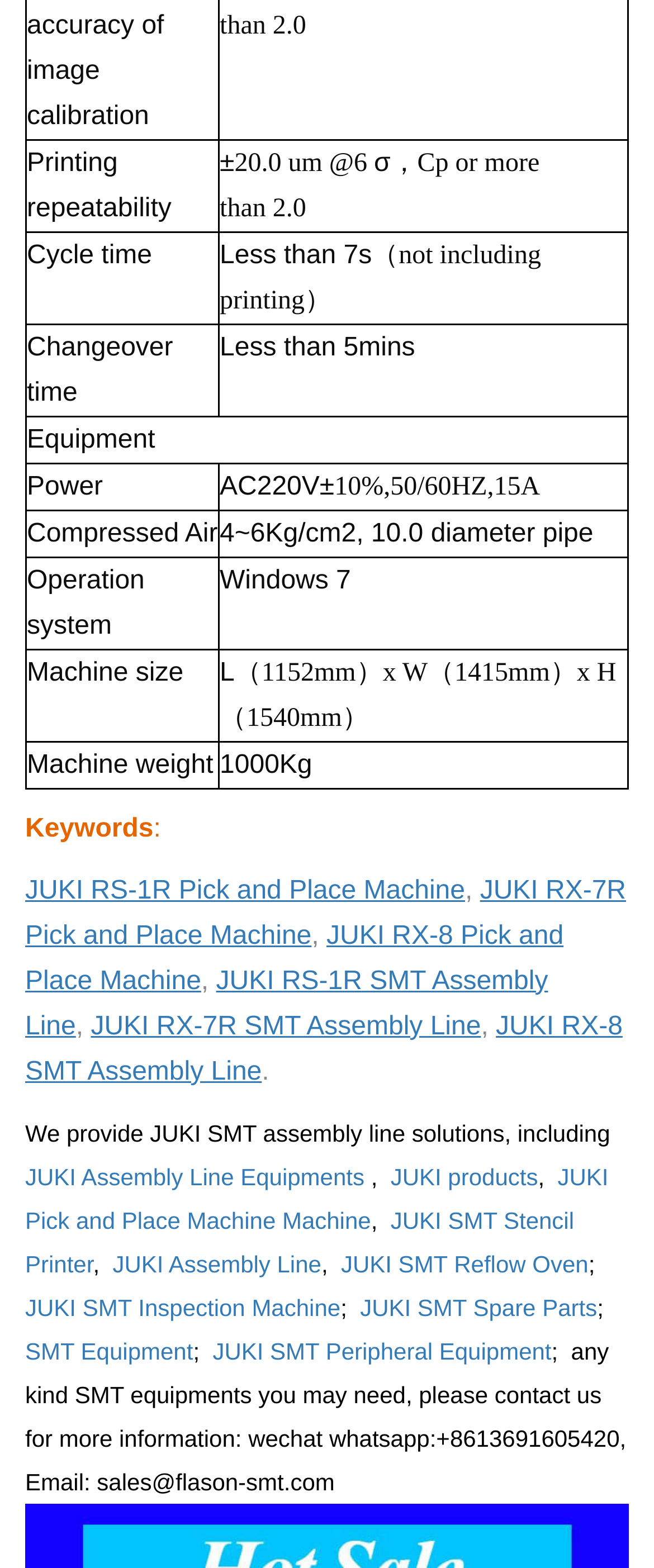Please find the bounding box coordinates (top-left x, top-left y, bottom-right x, bottom-right y) in the screenshot for the UI element described as follows: JUKI products

[0.597, 0.742, 0.823, 0.759]